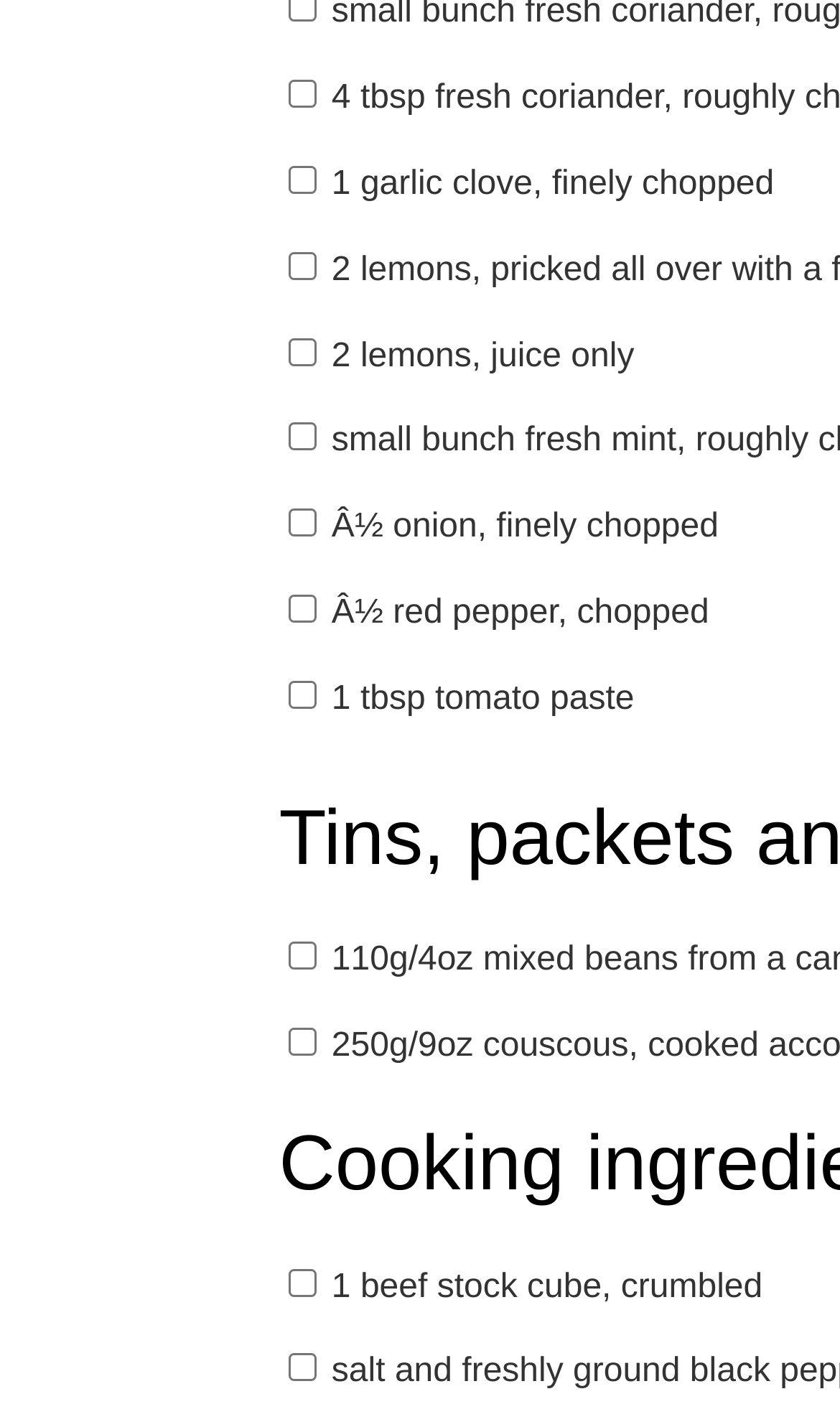Locate the bounding box coordinates of the area to click to fulfill this instruction: "Select fresh coriander". The bounding box should be presented as four float numbers between 0 and 1, in the order [left, top, right, bottom].

[0.342, 0.056, 0.376, 0.076]